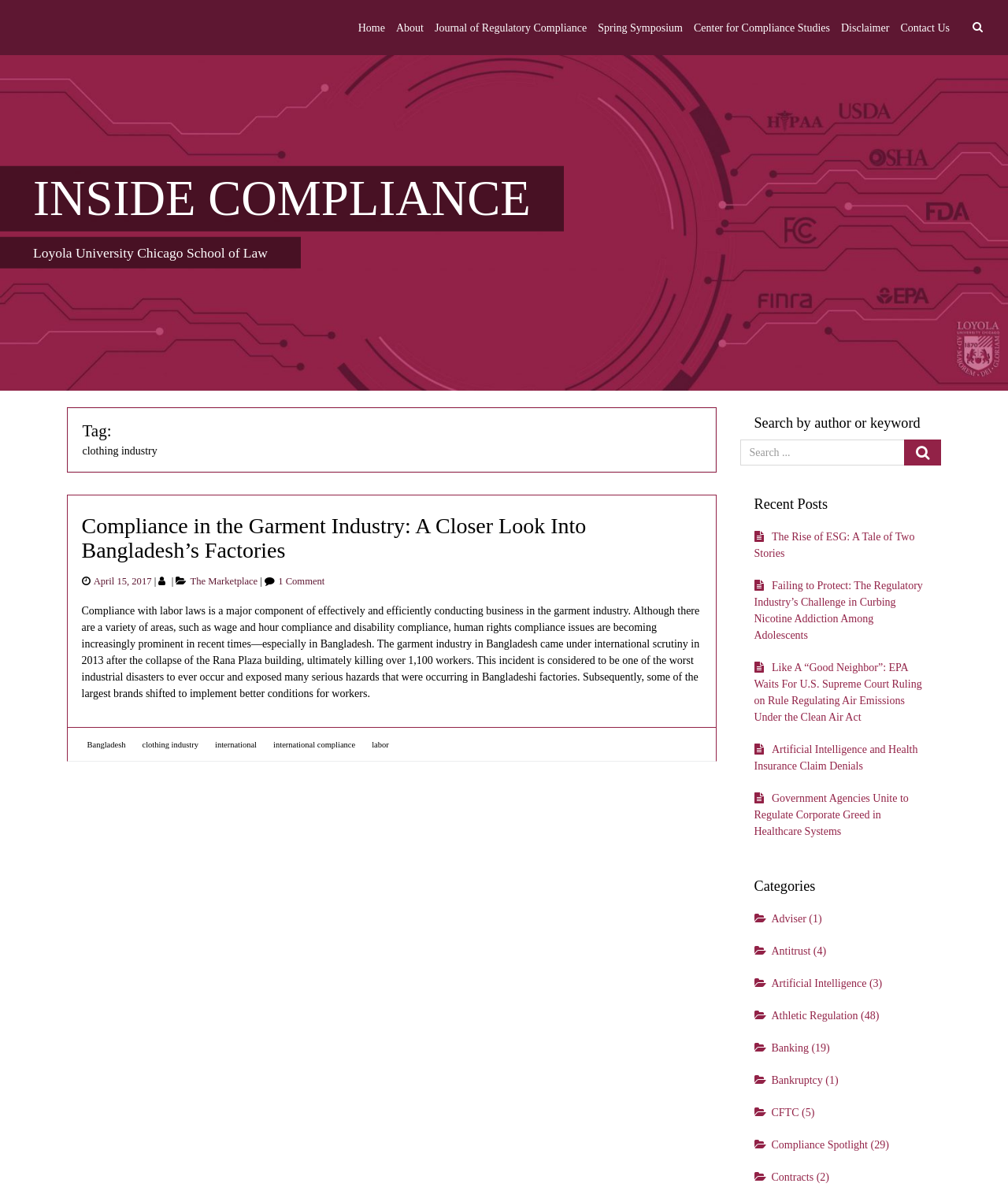Locate the bounding box coordinates of the clickable region to complete the following instruction: "Browse the 'Categories' section."

[0.734, 0.733, 0.934, 0.76]